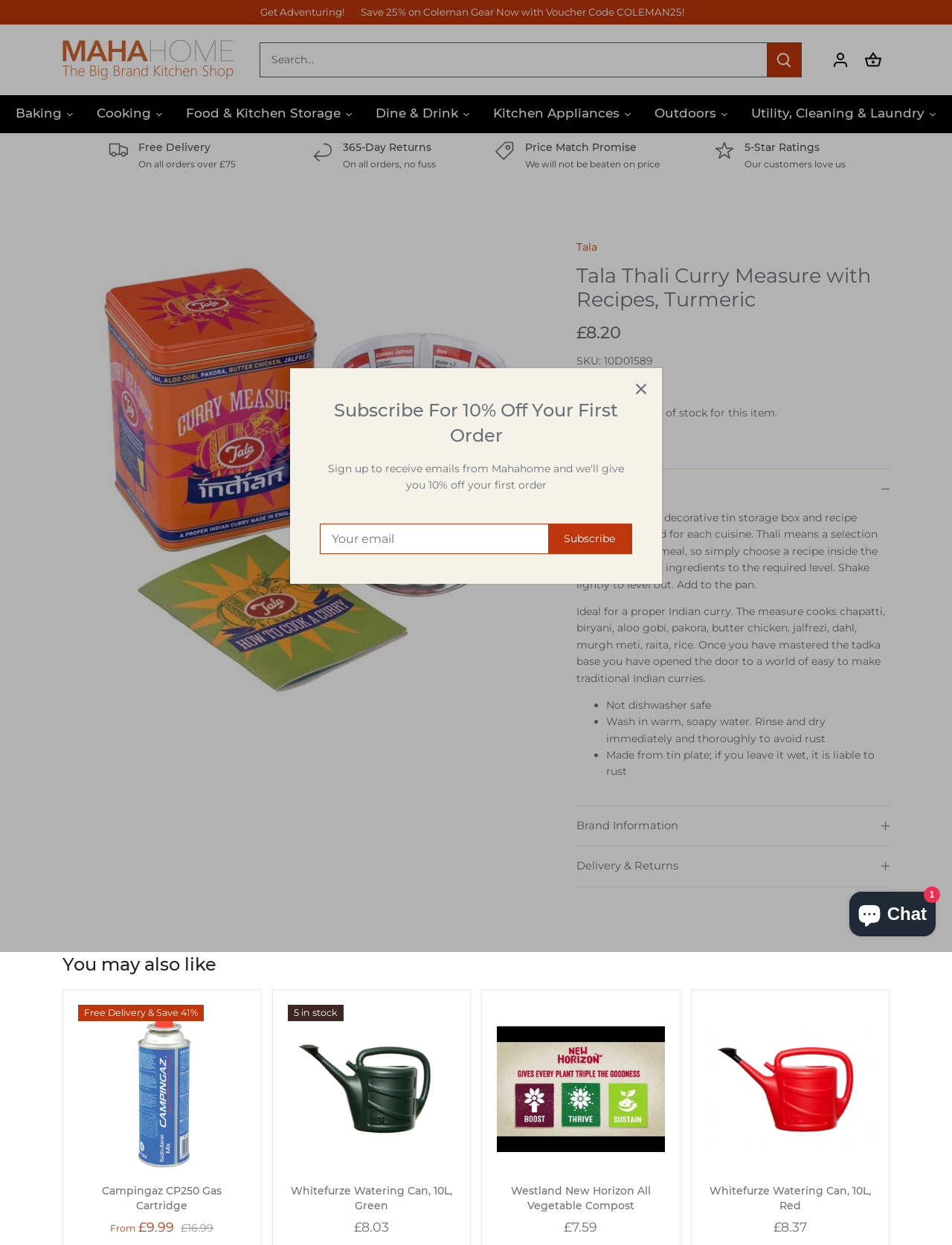What is the price of Tala Thali Curry Measure with Recipes, Turmeric?
Please craft a detailed and exhaustive response to the question.

The price of the product can be found in the product description section, where it is stated as '£8.20'.